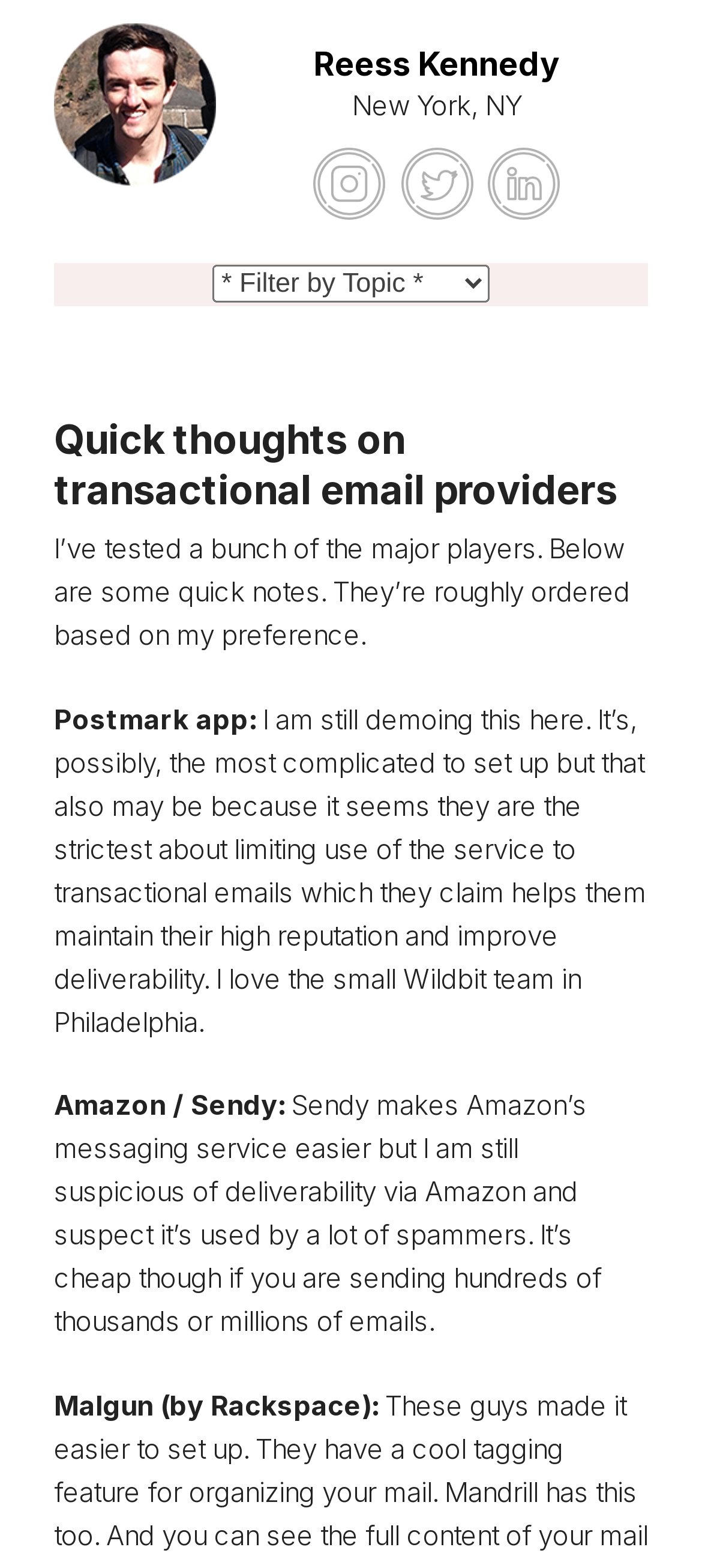Respond to the following question with a brief word or phrase:
What is the concern about using Amazon / Sendy?

Deliverability